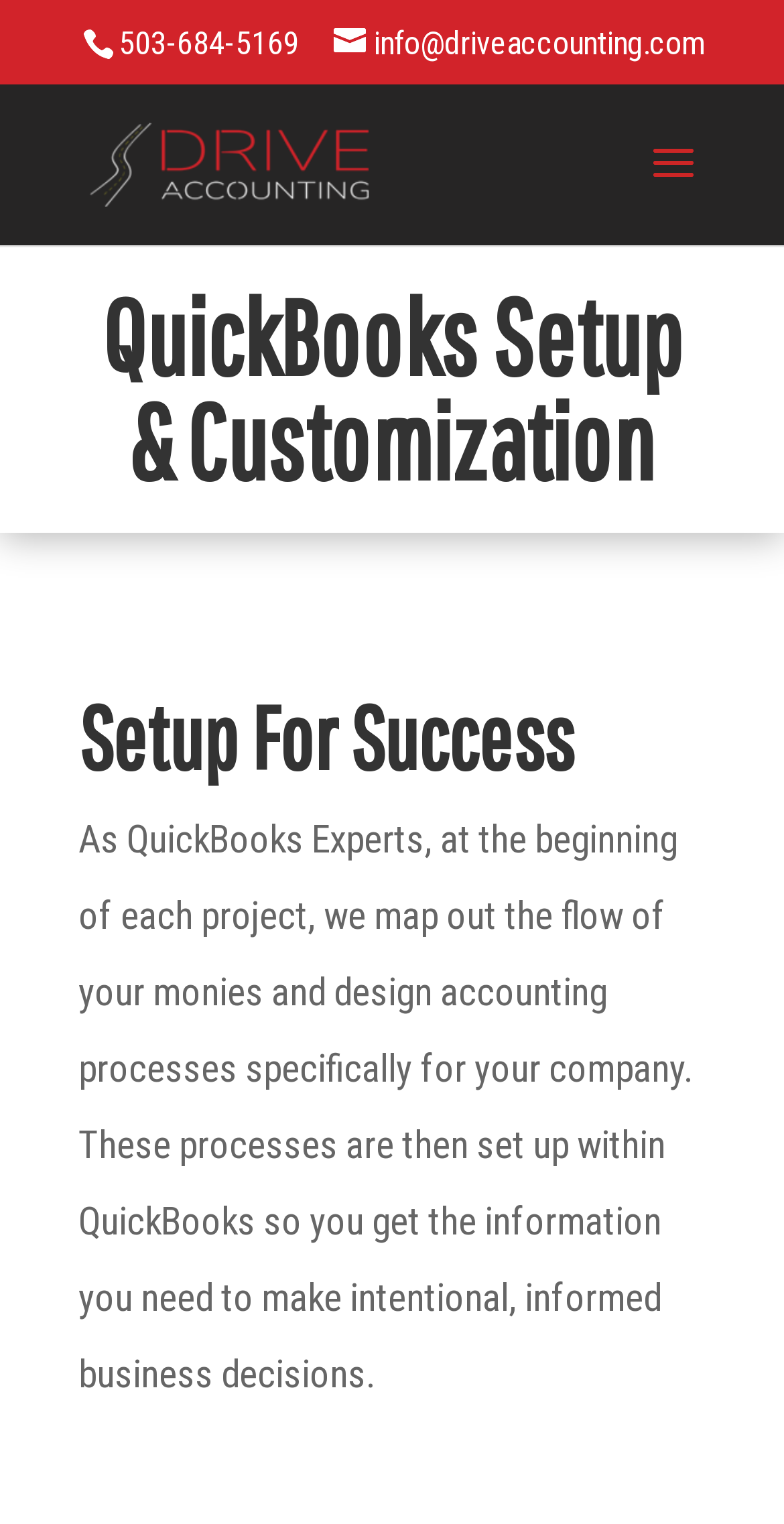What is the email address of Drive Accounting?
Look at the image and answer the question using a single word or phrase.

info@driveaccounting.com